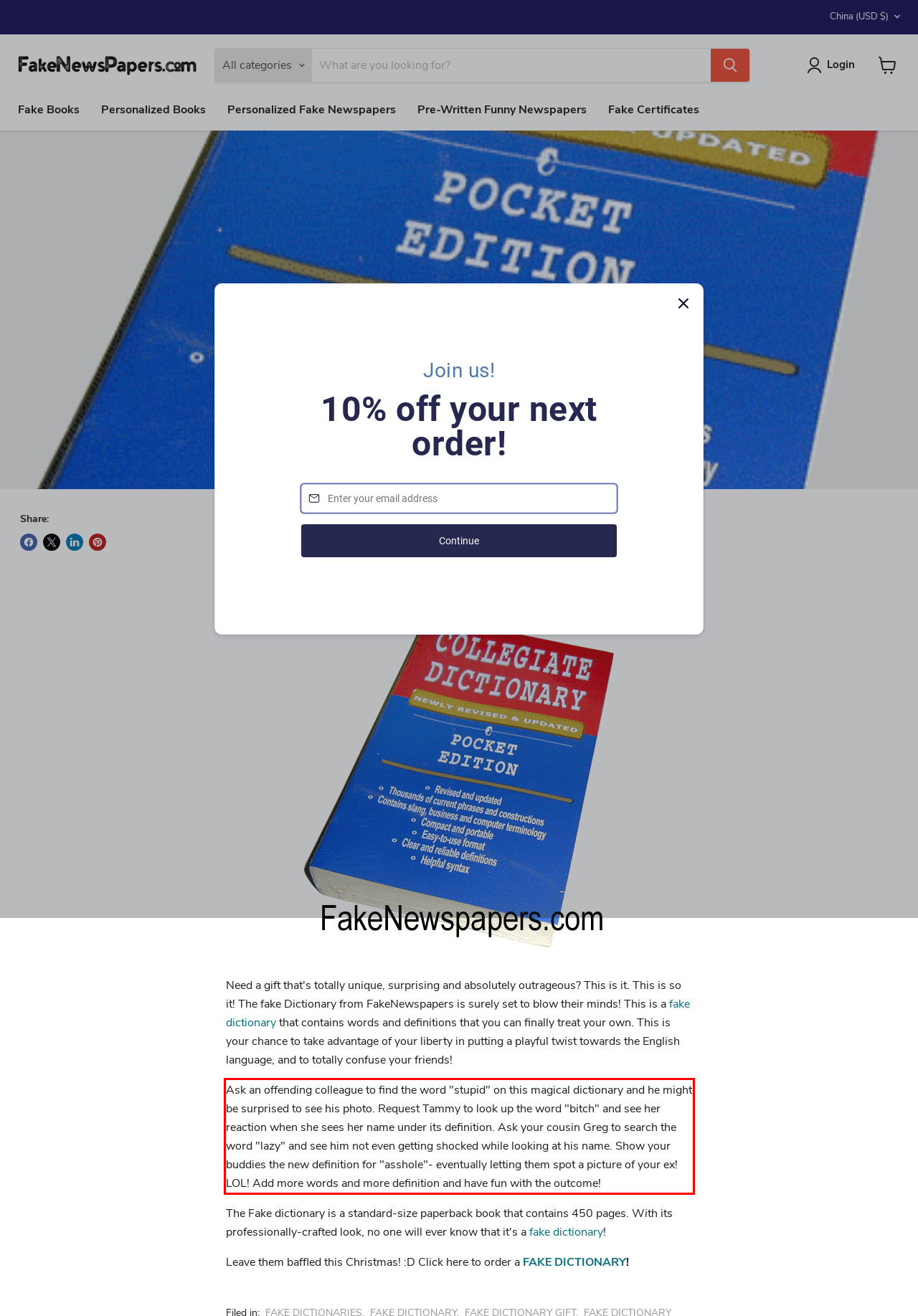Look at the webpage screenshot and recognize the text inside the red bounding box.

Ask an offending colleague to find the word "stupid" on this magical dictionary and he might be surprised to see his photo. Request Tammy to look up the word "bitch" and see her reaction when she sees her name under its definition. Ask your cousin Greg to search the word "lazy" and see him not even getting shocked while looking at his name. Show your buddies the new definition for "asshole"- eventually letting them spot a picture of your ex! LOL! Add more words and more definition and have fun with the outcome!